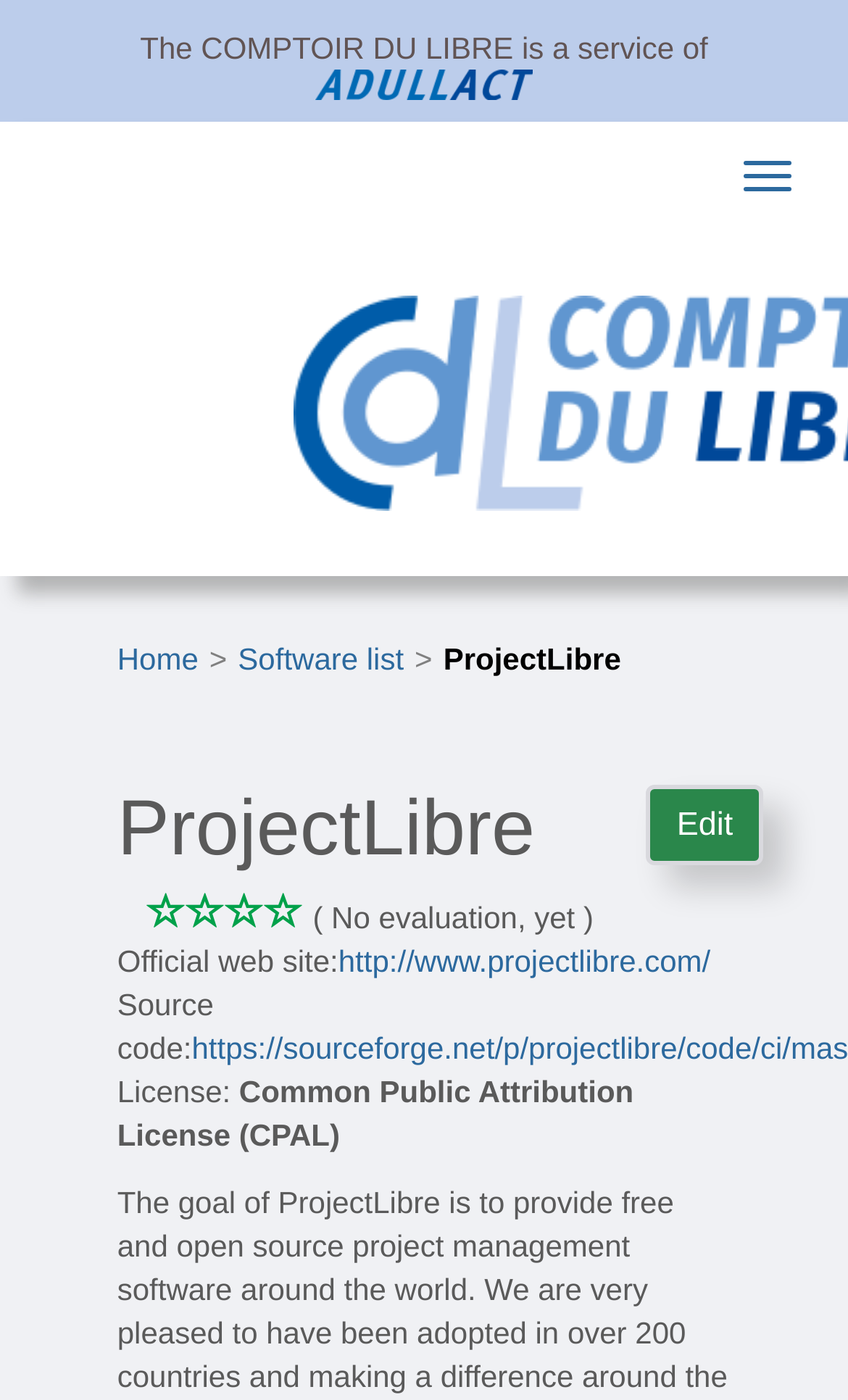Using the information from the screenshot, answer the following question thoroughly:
How many links are present in the navigation menu?

The navigation menu is present on the top right side of the webpage, and it has three links: 'Home', 'Software list', and 'ProjectLibre'.